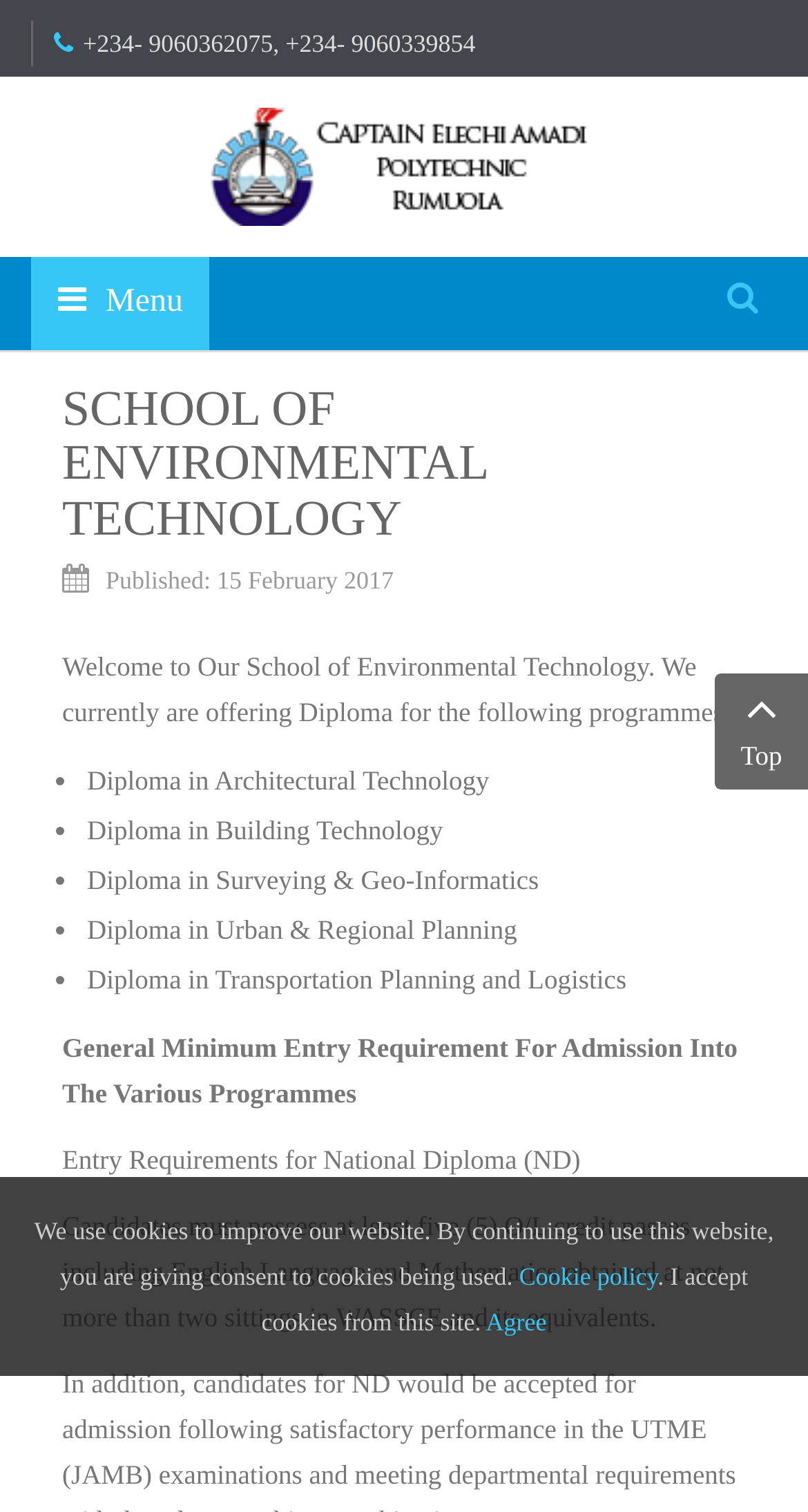What is the name of the polytechnic?
From the details in the image, provide a complete and detailed answer to the question.

The name of the polytechnic can be found in the link element that says 'Captain Elechi Amadi Polytechnic, Rumuola', which is located below the phone number.